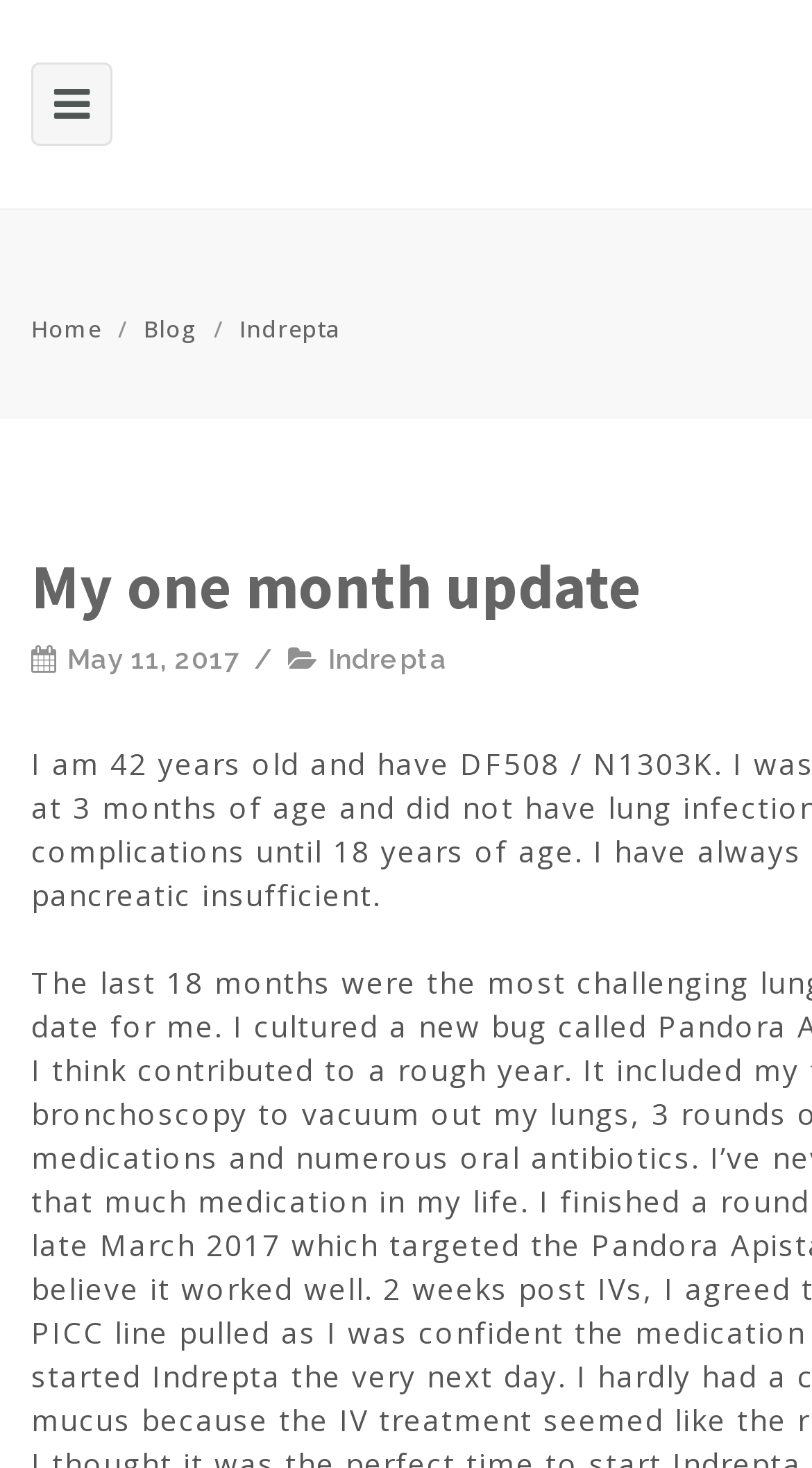Reply to the question below using a single word or brief phrase:
What is the second separator in the breadcrumb?

/